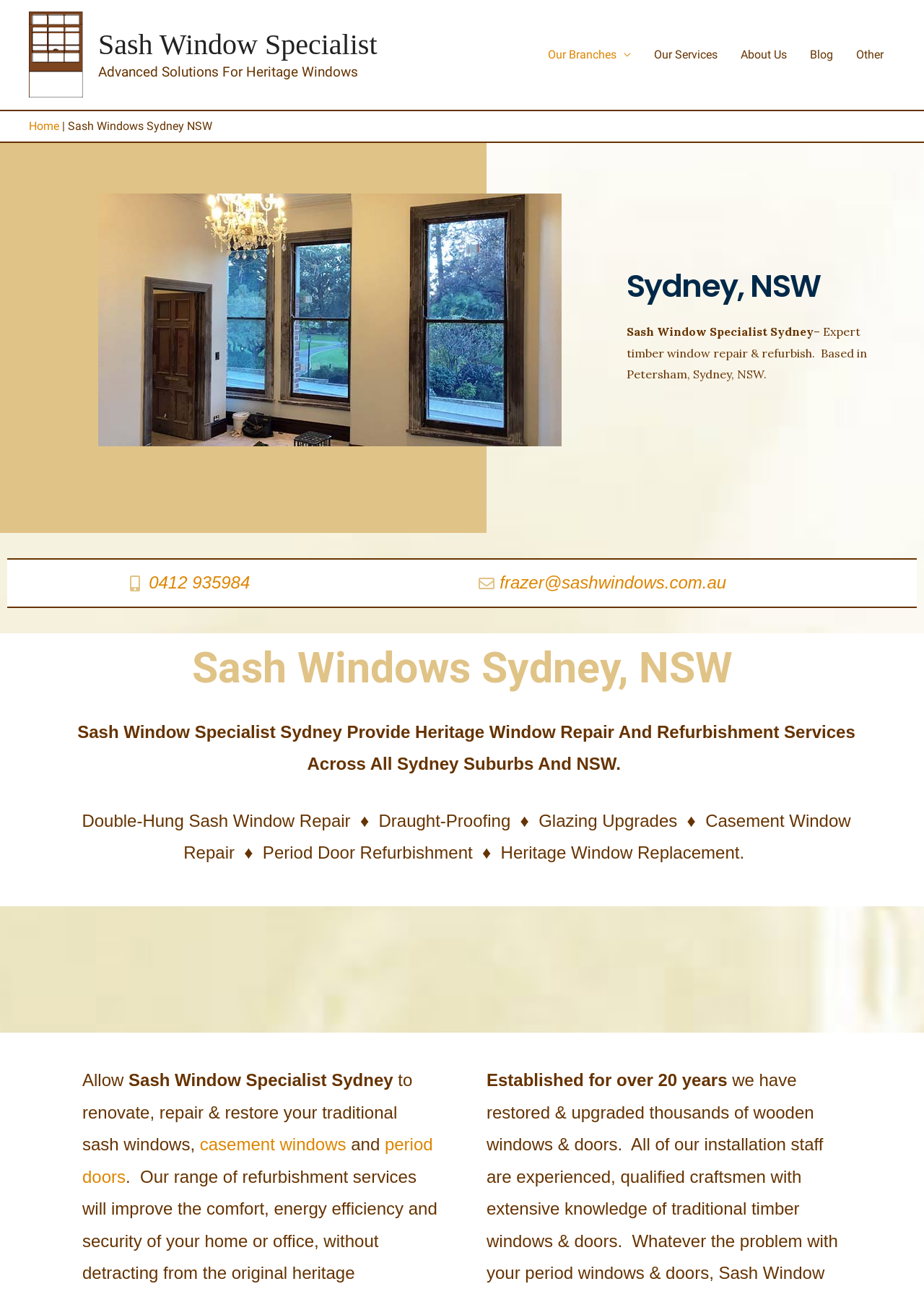Identify the bounding box coordinates of the section to be clicked to complete the task described by the following instruction: "Call 0412 935984". The coordinates should be four float numbers between 0 and 1, formatted as [left, top, right, bottom].

[0.062, 0.44, 0.344, 0.465]